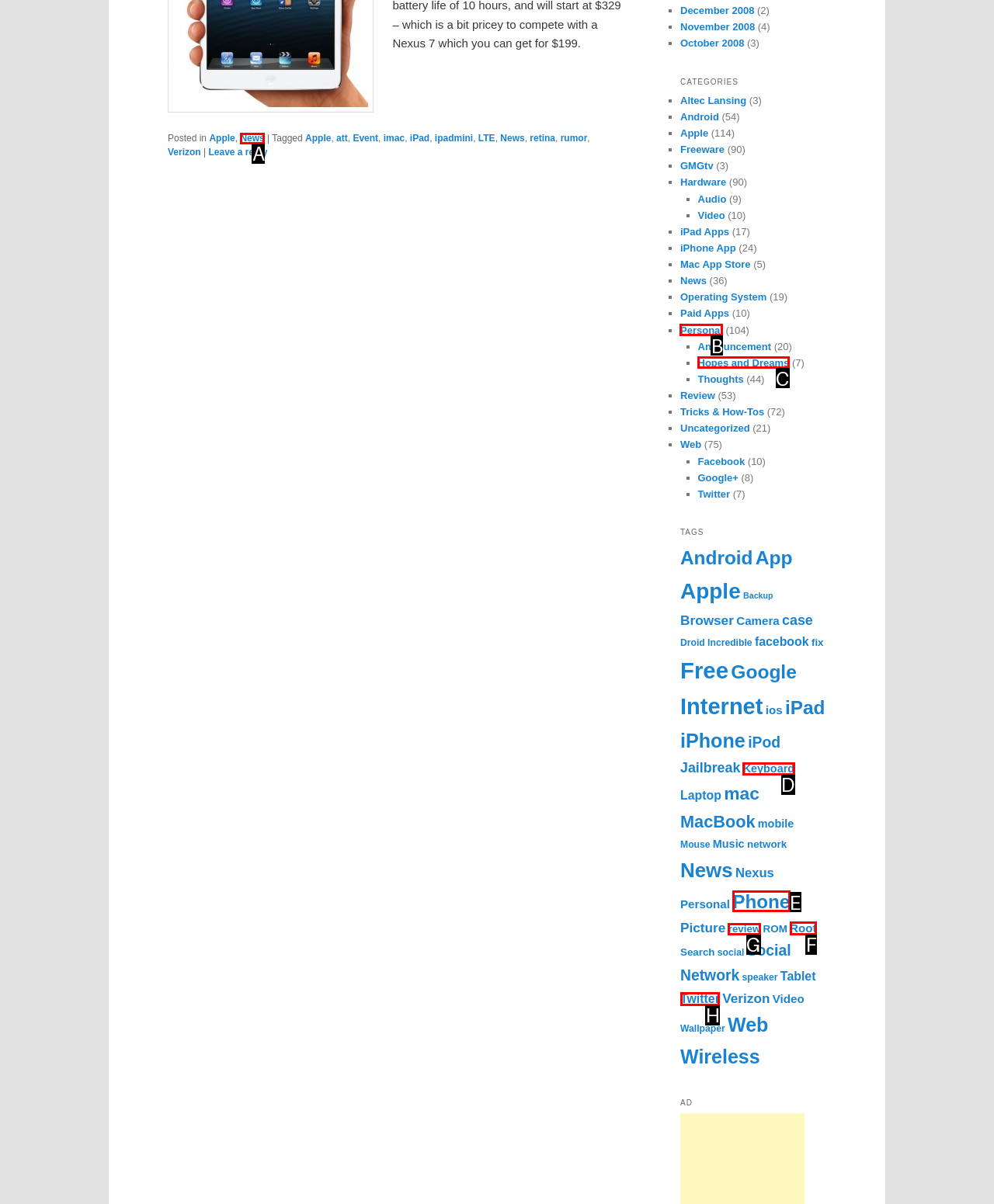From the given options, indicate the letter that corresponds to the action needed to complete this task: Explore the 'Personal' section. Respond with only the letter.

B